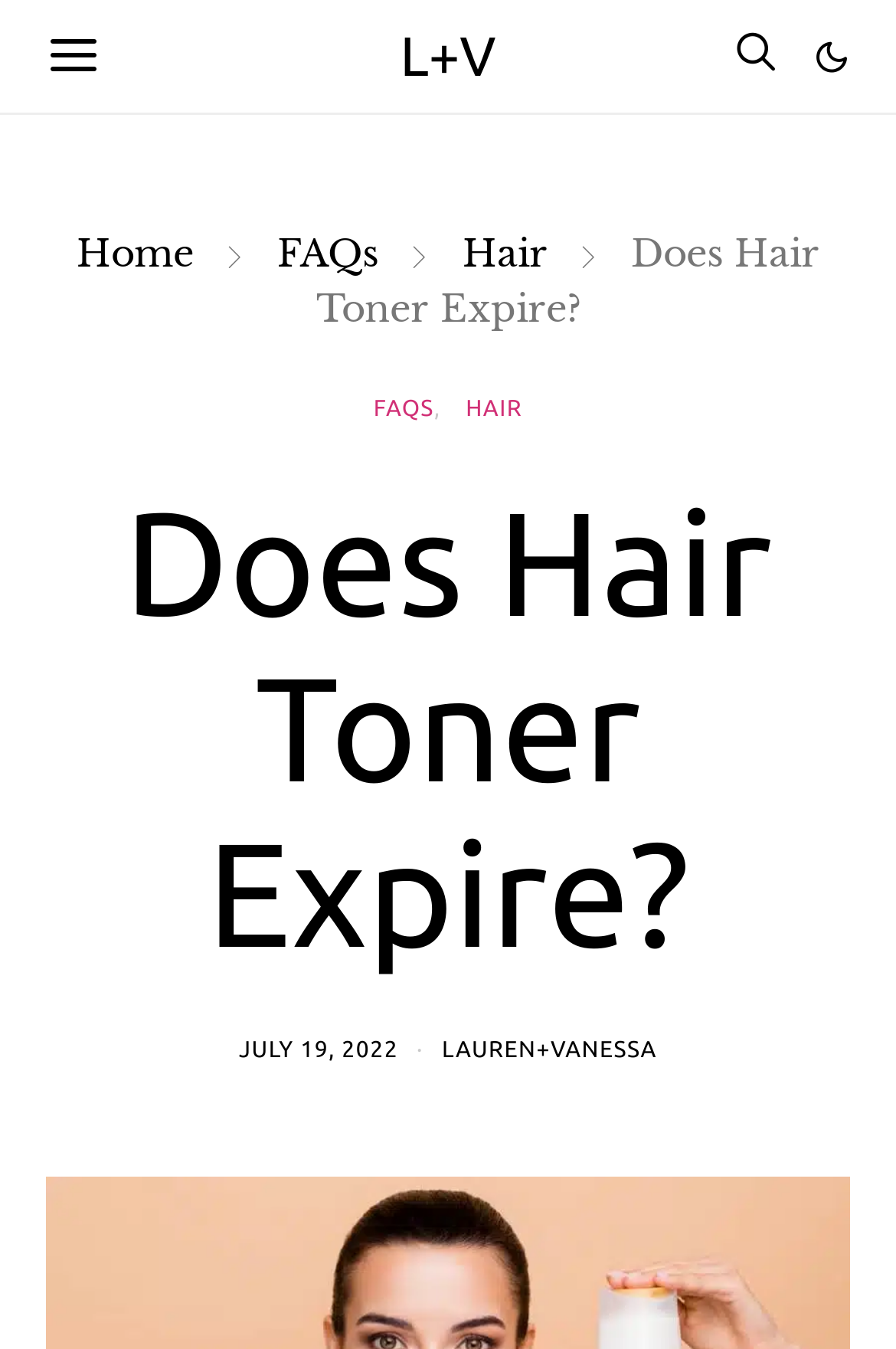Please identify the bounding box coordinates of the area I need to click to accomplish the following instruction: "View LAUREN+VANESSA profile".

[0.493, 0.768, 0.733, 0.787]